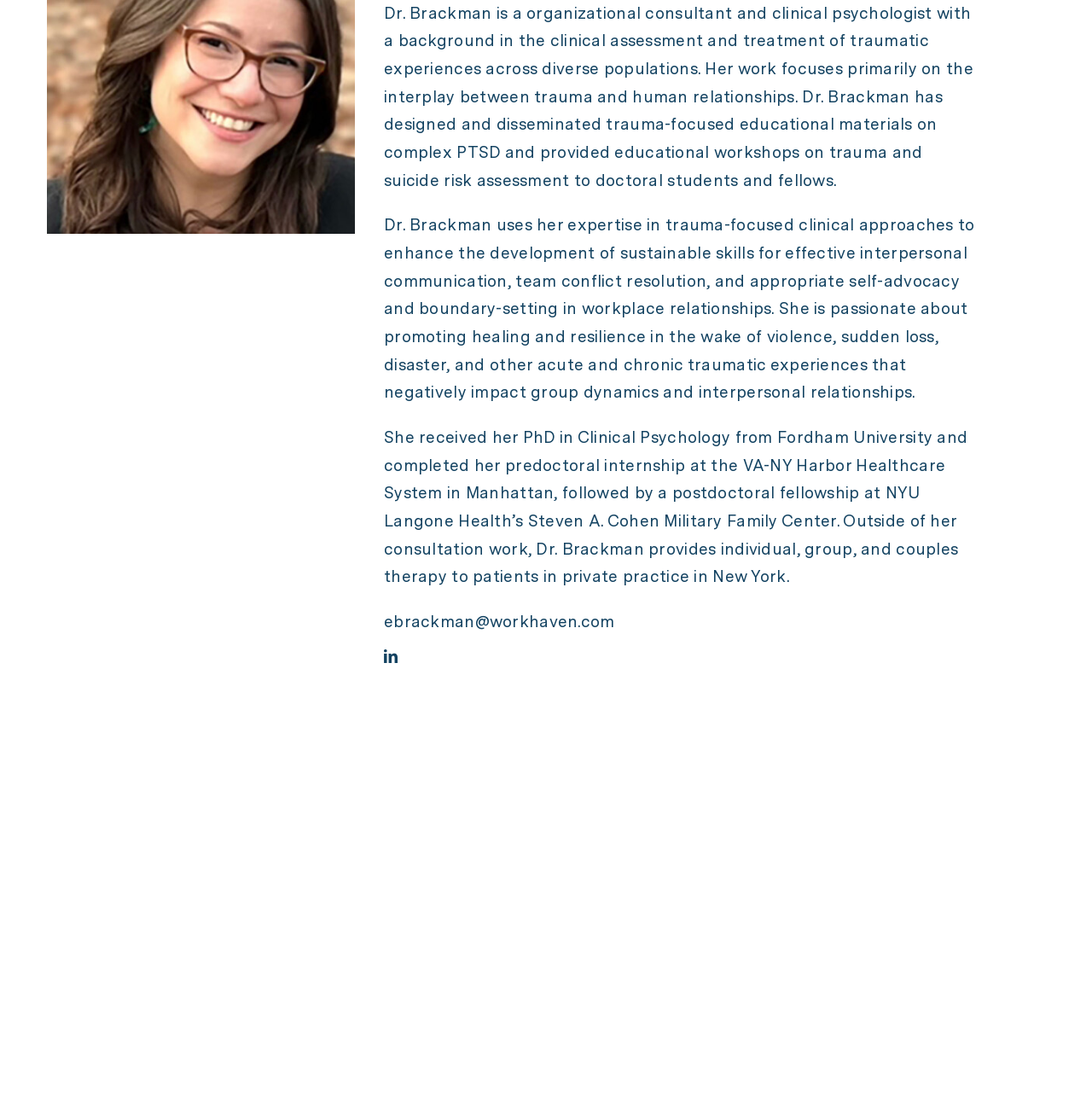From the screenshot, find the bounding box of the UI element matching this description: "Go to Top". Supply the bounding box coordinates in the form [left, top, right, bottom], each a float between 0 and 1.

[0.904, 0.465, 0.941, 0.492]